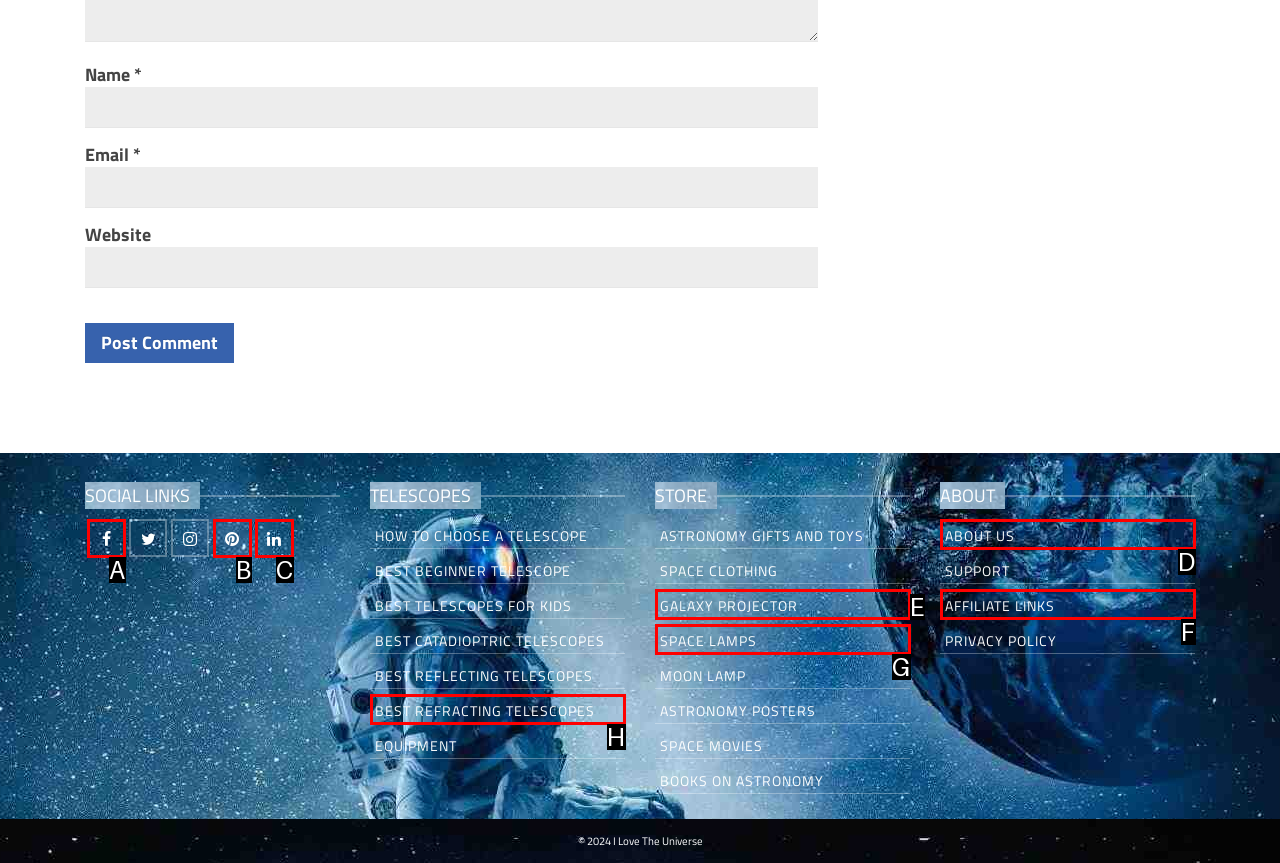With the description: aria-label="Facebook", find the option that corresponds most closely and answer with its letter directly.

A